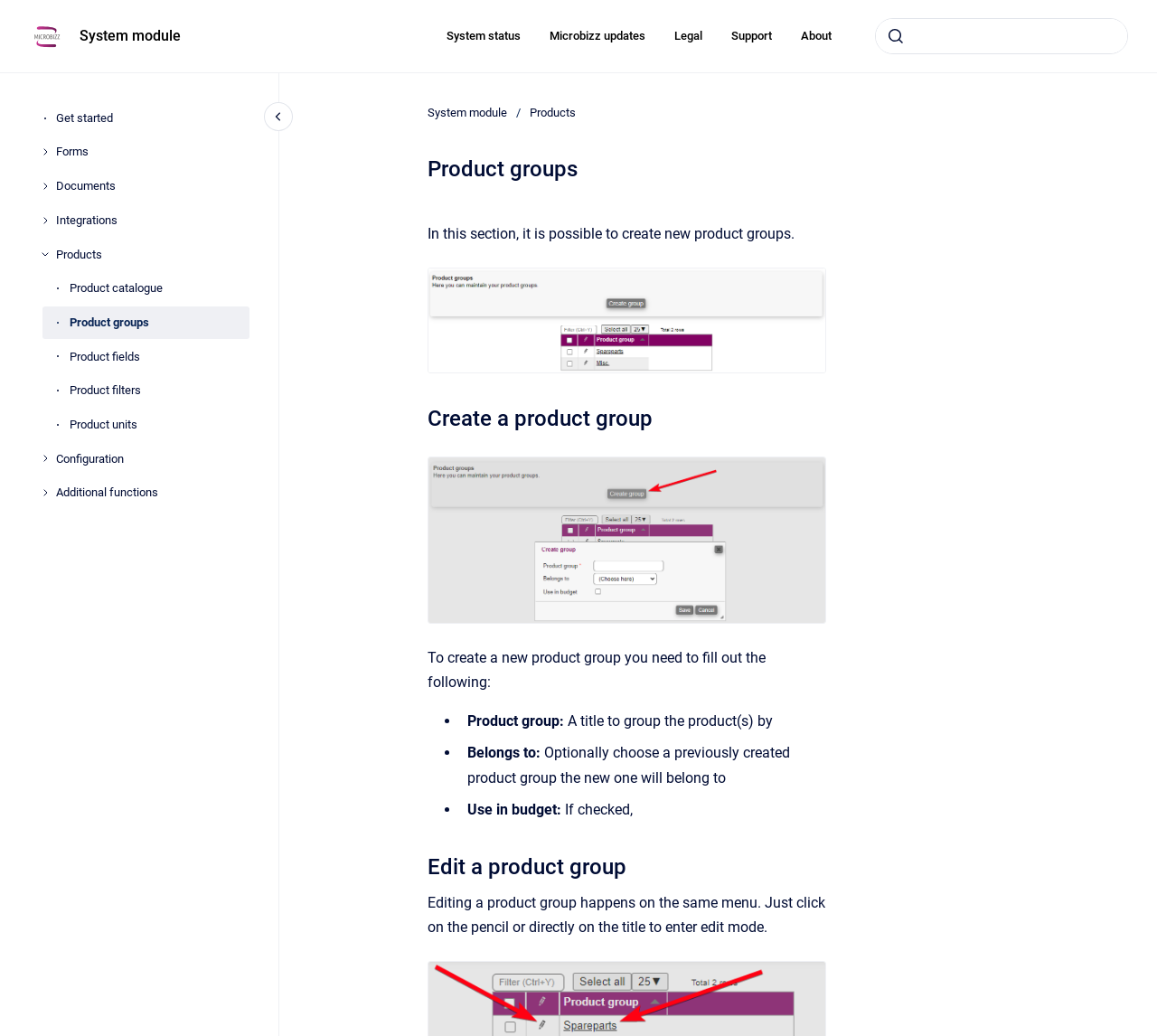Generate a detailed explanation of the webpage's features and information.

The webpage is focused on product groups, with a prominent heading "Product groups" at the top. The page is divided into several sections, with a navigation menu on the left side, containing links to various sections such as "Get started", "Forms", "Documents", "Integrations", "Products", "Configuration", and "Additional functions".

At the top right corner, there is a search bar with a combobox and a submit button. Below the search bar, there are several links to different pages, including "Go to homepage", "System module", "System status", "Microbizz updates", "Legal", "Support", and "About".

The main content of the page is divided into three sections. The first section explains how to create a new product group, with a brief description and a list of required fields, including "Product group" and "Belongs to". There are also two images on this section, which can be opened in full screen.

The second section is about editing a product group, with a heading "Edit a product group" and a brief description of the process. There is also an image in this section, which can be opened in full screen.

Throughout the page, there are several buttons and links that allow users to perform various actions, such as creating a new product group, editing an existing one, and navigating to different sections of the website.